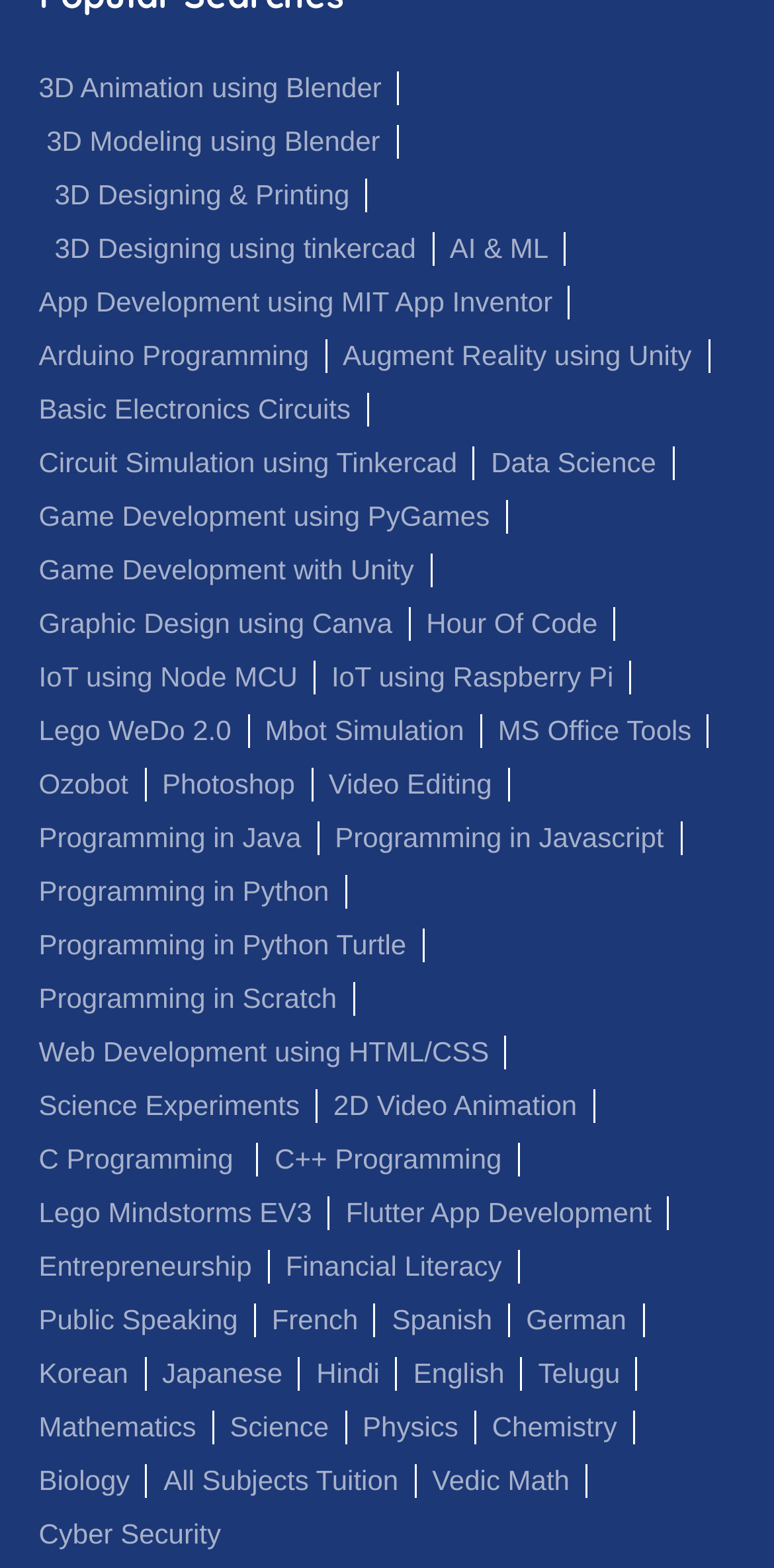Extract the bounding box coordinates for the described element: "Programming in Python". The coordinates should be represented as four float numbers between 0 and 1: [left, top, right, bottom].

[0.05, 0.558, 0.425, 0.579]